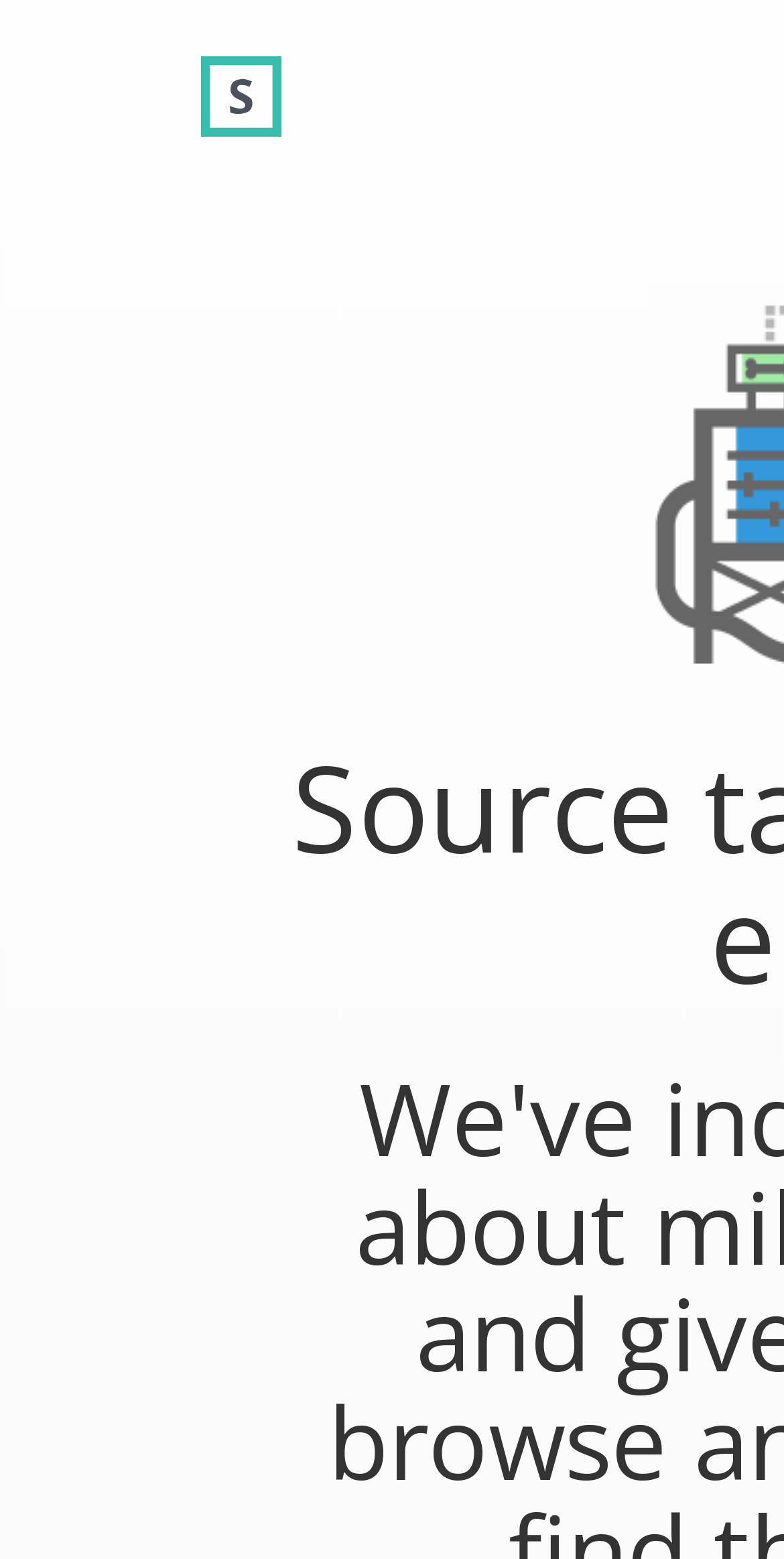What is the main heading of this webpage? Please extract and provide it.

Source talented software engineers